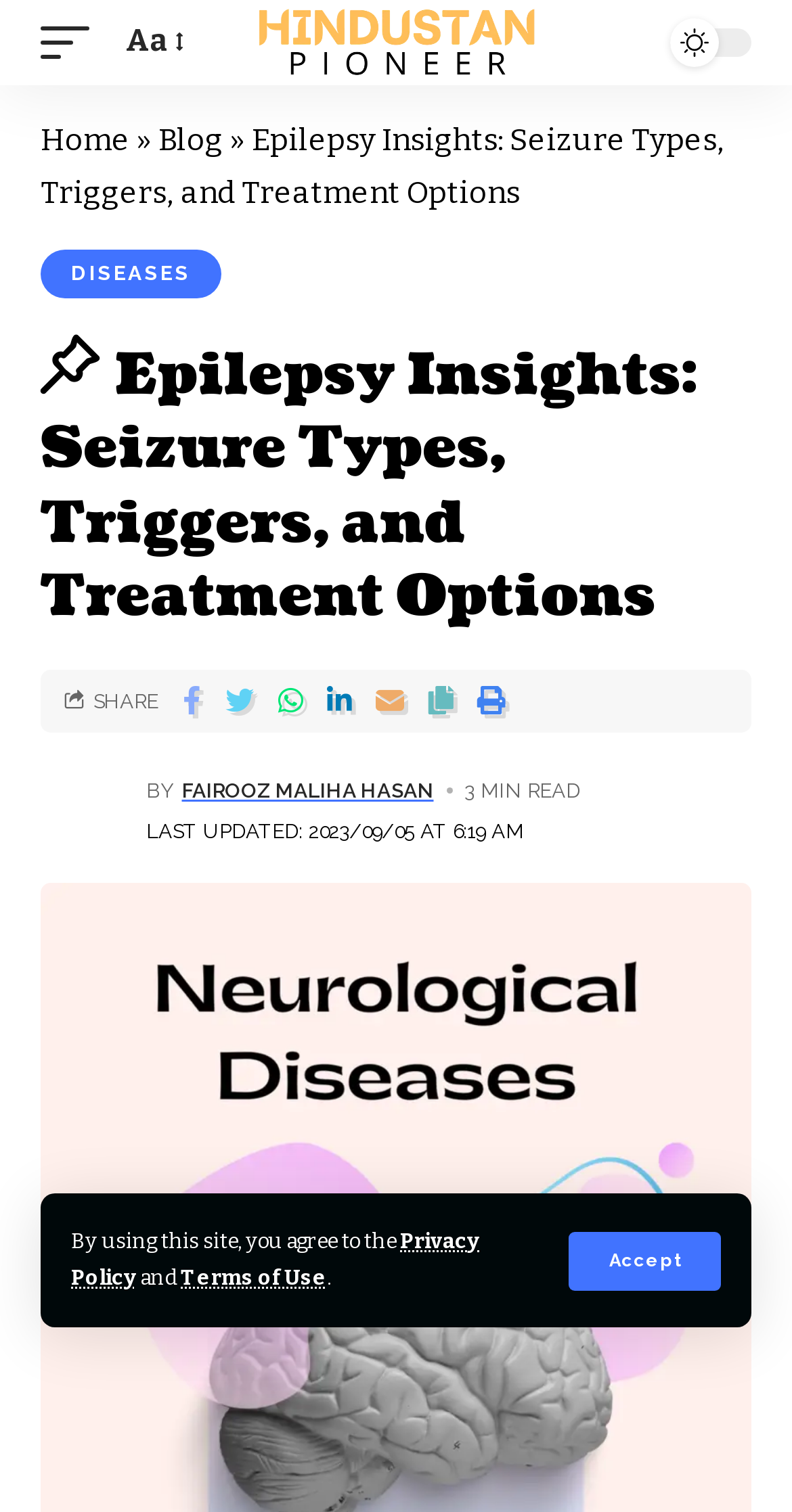Please reply with a single word or brief phrase to the question: 
How many social media sharing options are available?

6